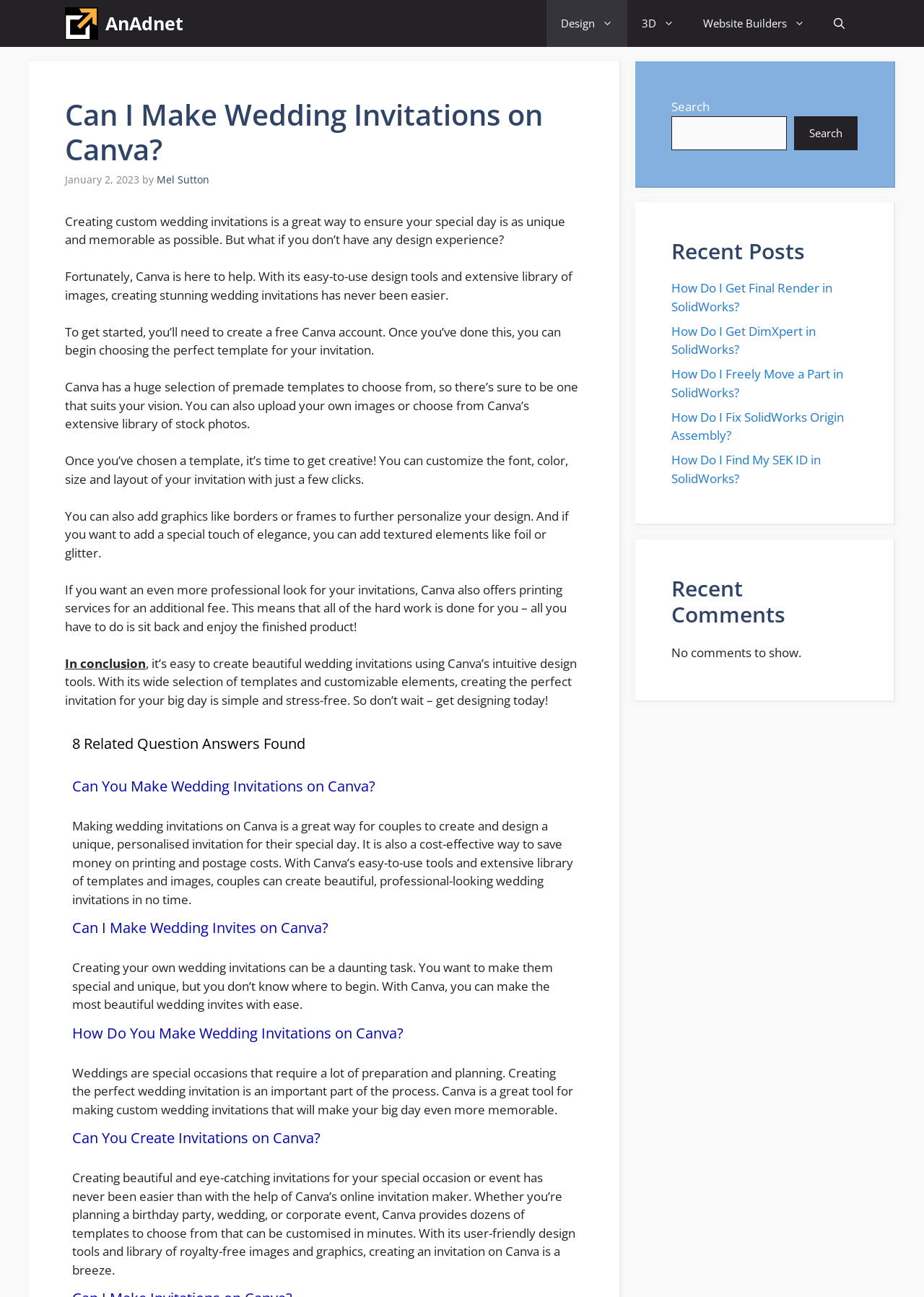What is the author's name?
Using the image as a reference, answer the question with a short word or phrase.

Mel Sutton